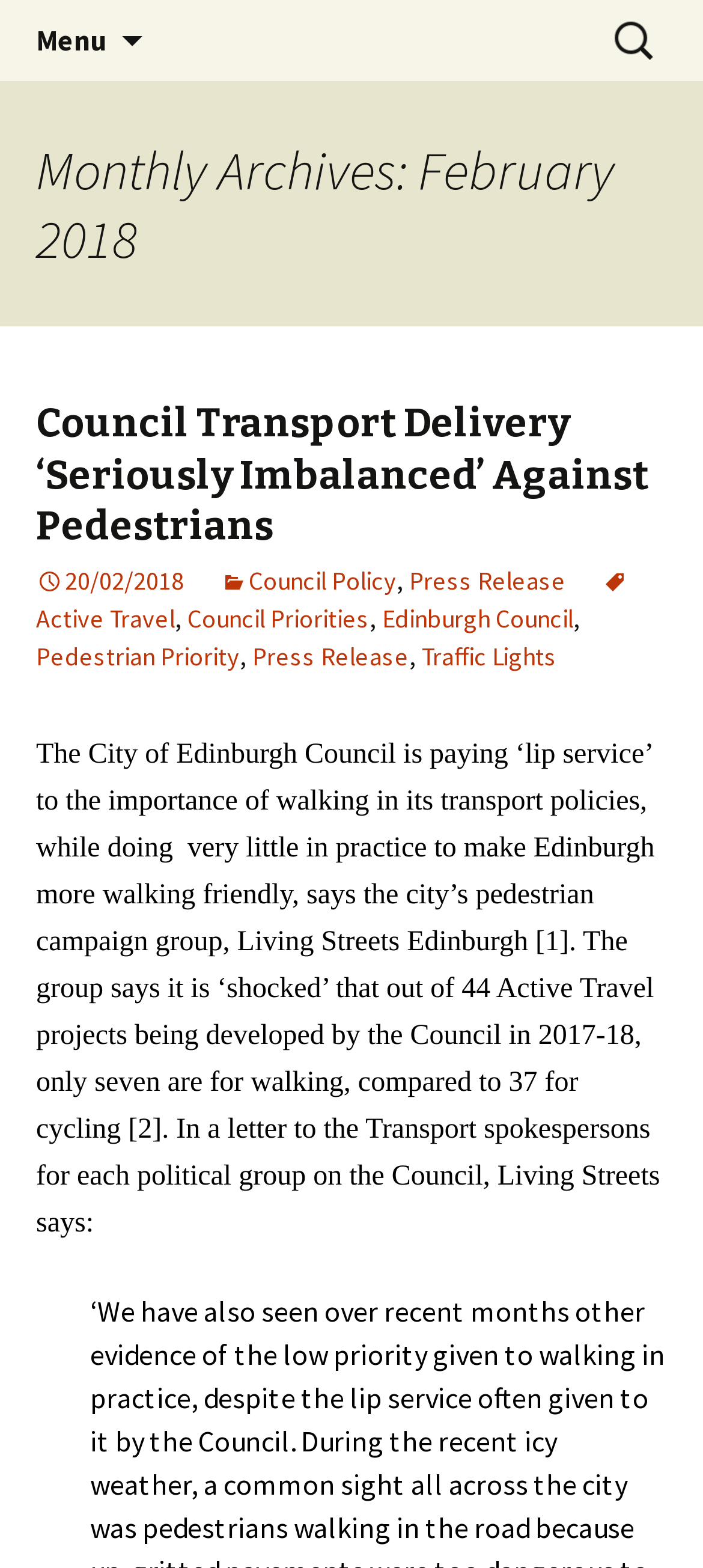Please give a succinct answer using a single word or phrase:
What is the topic of the article?

Pedestrian priority